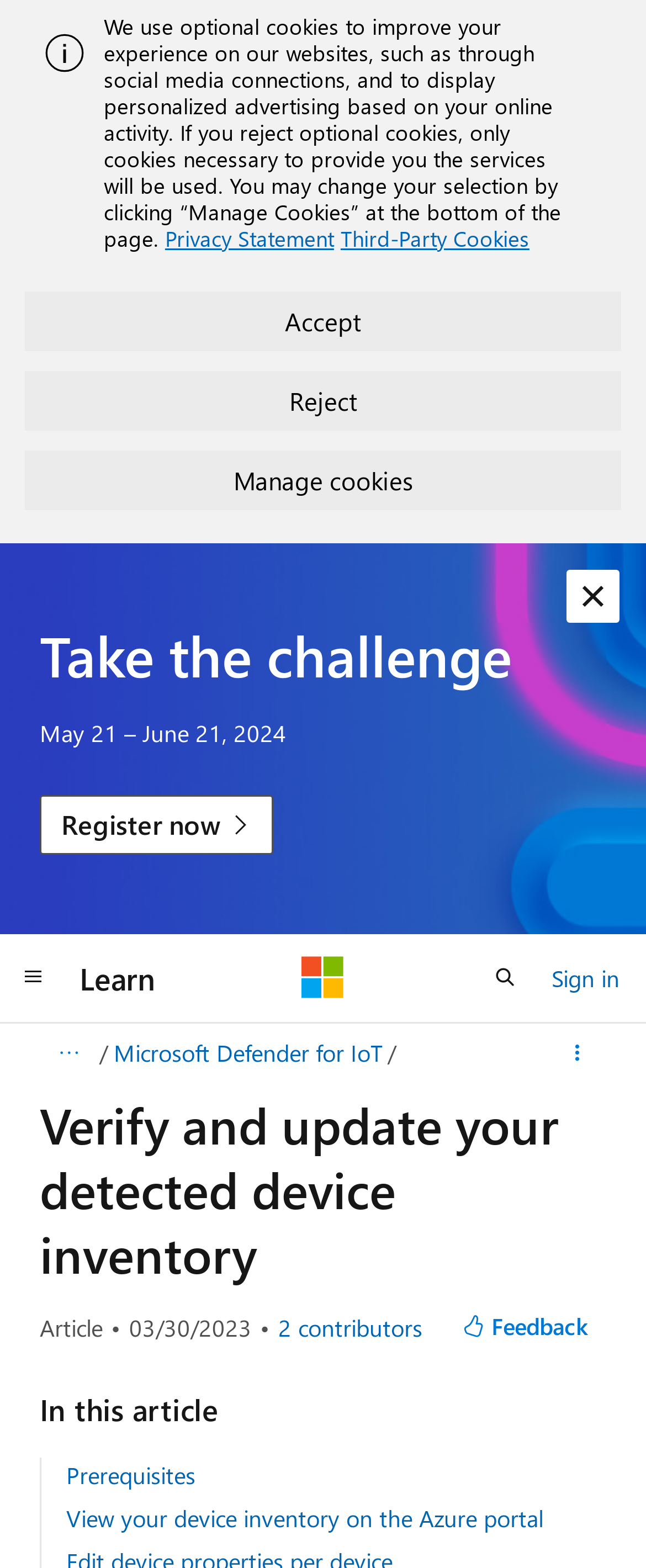Please pinpoint the bounding box coordinates for the region I should click to adhere to this instruction: "Dismiss the alert".

[0.877, 0.363, 0.959, 0.397]